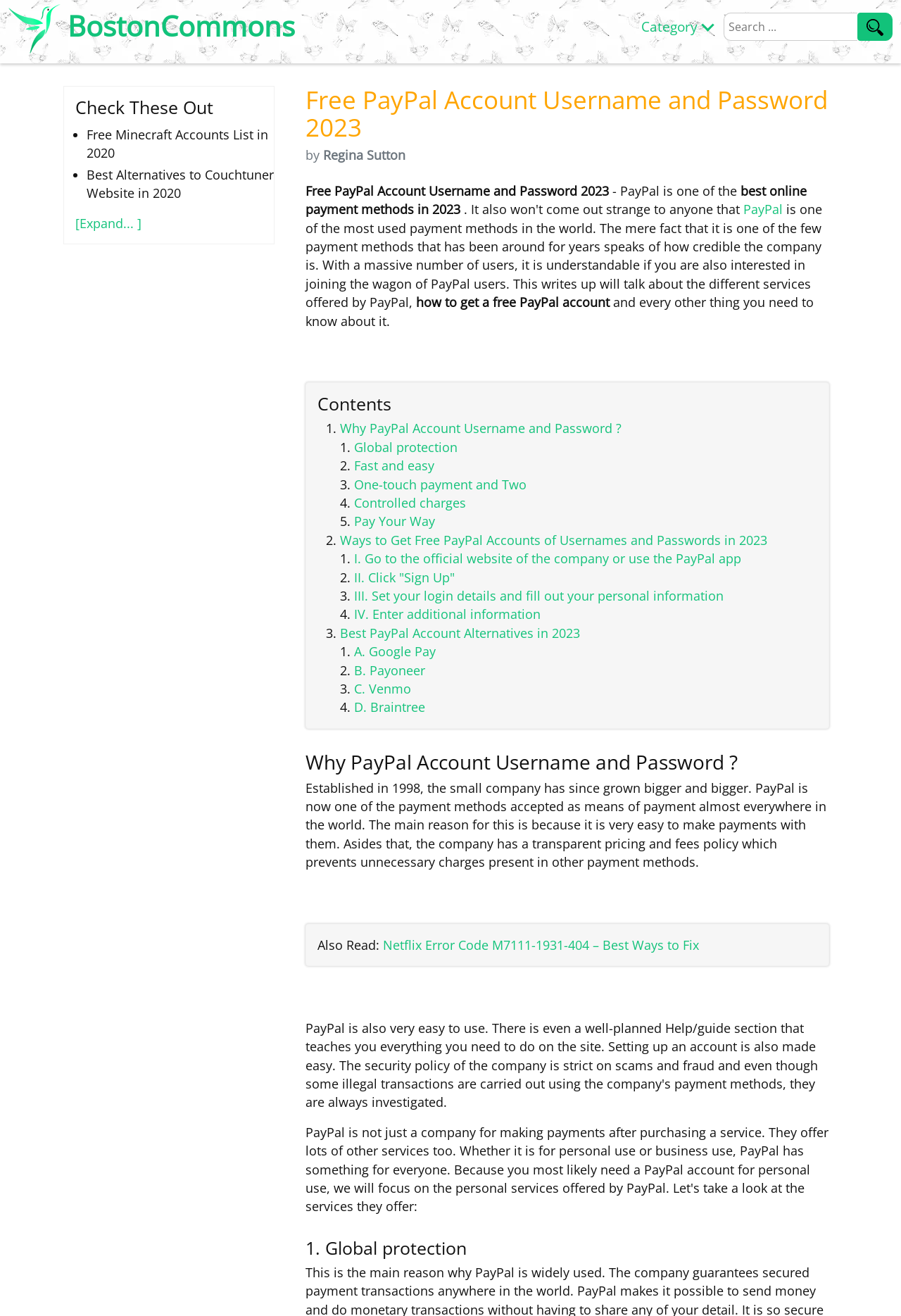Identify the main title of the webpage and generate its text content.

Free PayPal Account Username and Password 2023